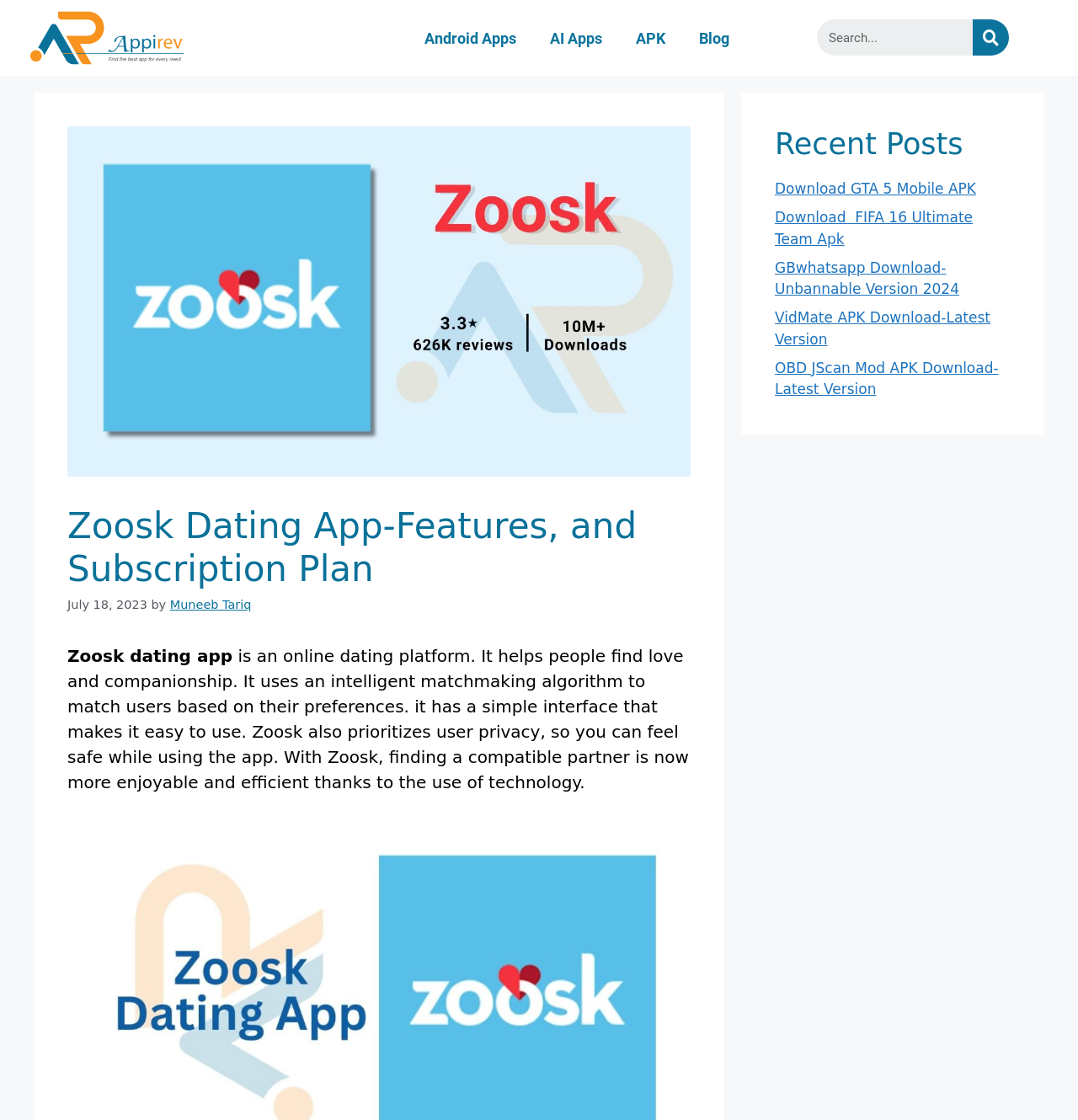Respond with a single word or phrase to the following question: What is the section below the header section?

Recent Posts